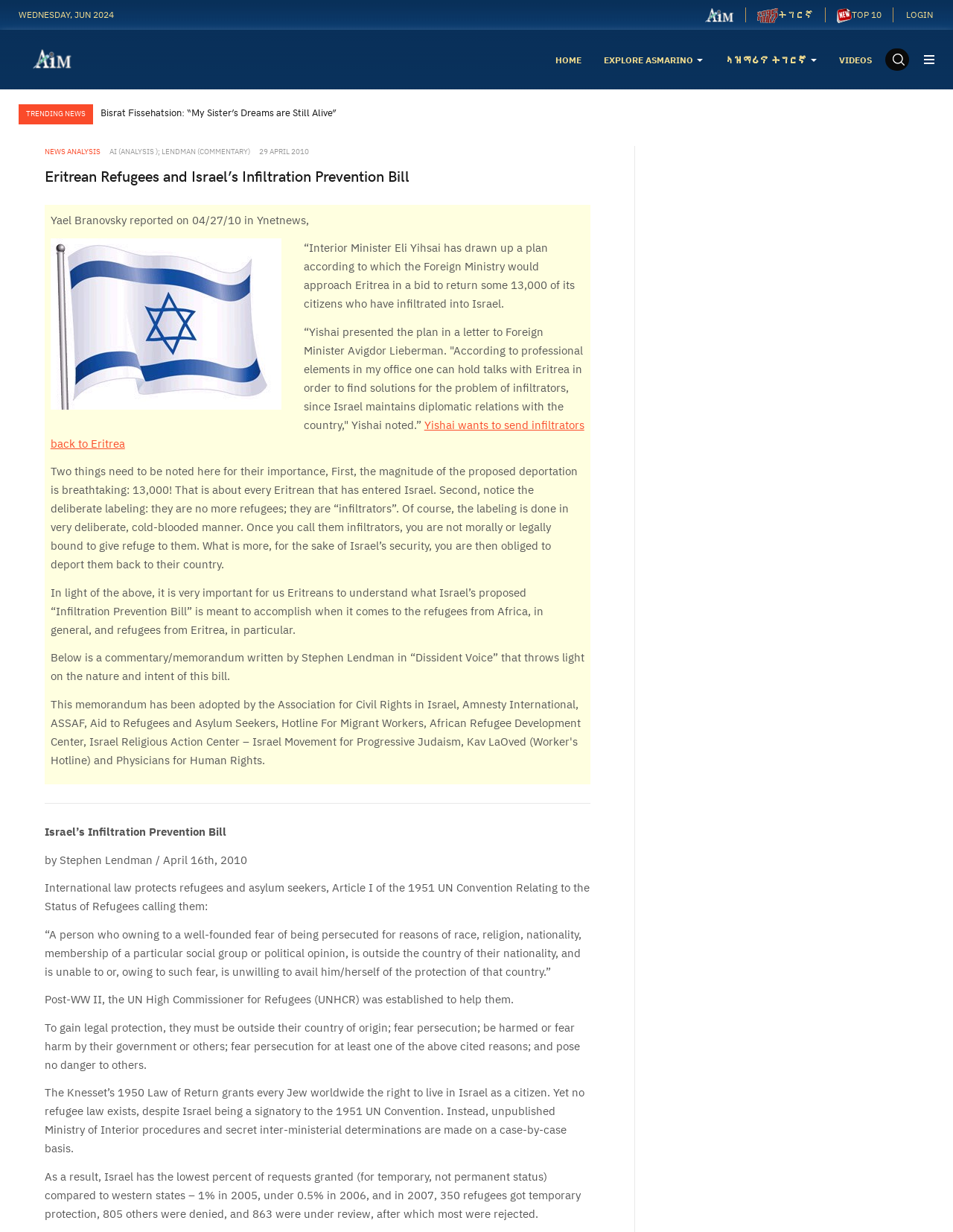Locate the headline of the webpage and generate its content.

Eritrean Refugees and Israel’s Infiltration Prevention Bill